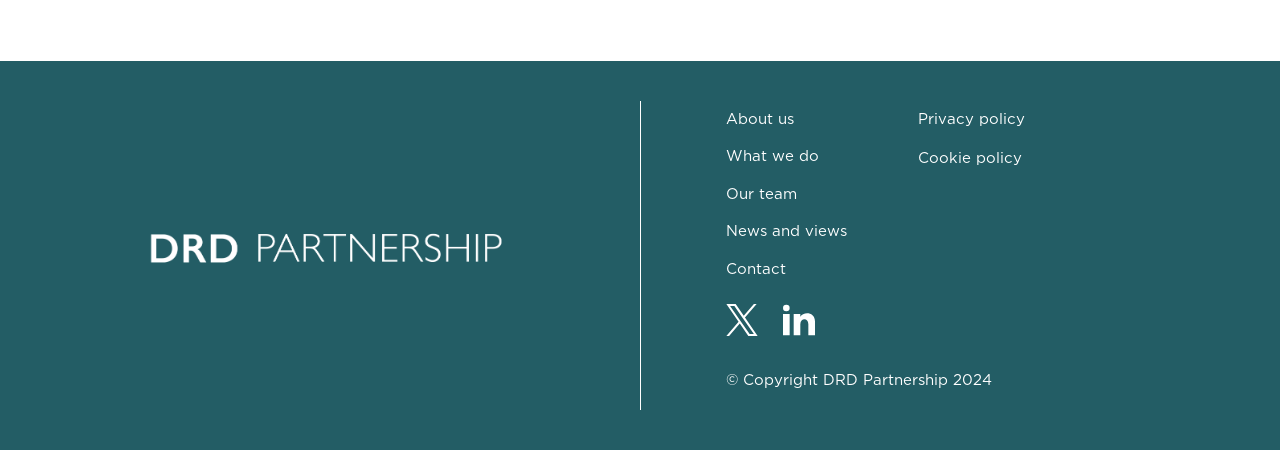Please provide the bounding box coordinates for the element that needs to be clicked to perform the instruction: "View the image on the top left". The coordinates must consist of four float numbers between 0 and 1, formatted as [left, top, right, bottom].

[0.104, 0.502, 0.4, 0.601]